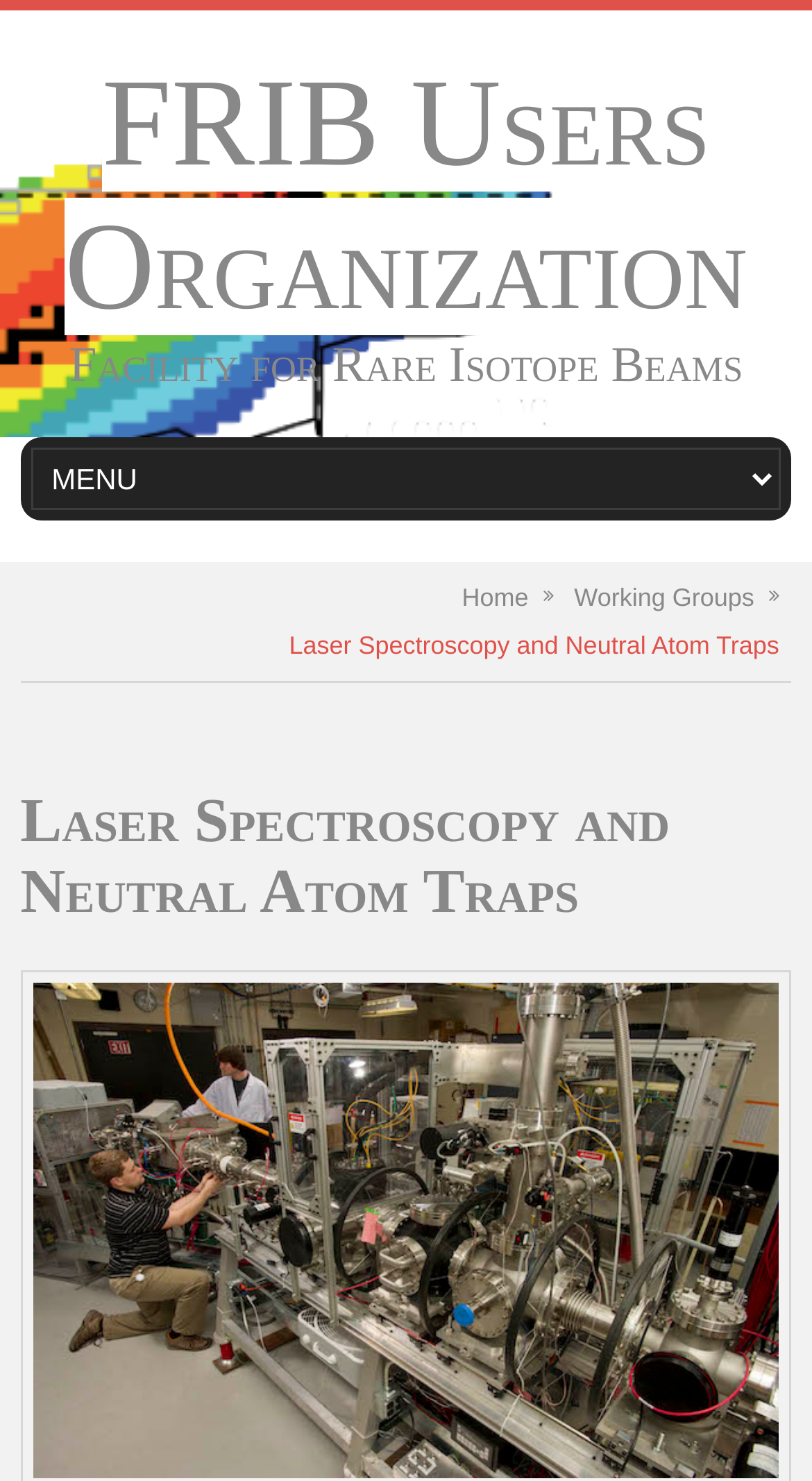Reply to the question below using a single word or brief phrase:
What is the name of the working group?

Laser Spectroscopy and Neutral Atom Traps